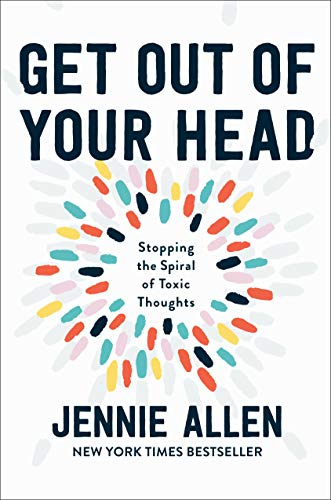Generate an in-depth description of the image.

The image depicts the cover of the book "Get Out of Your Head: Stopping the Spiral of Toxic Thoughts" by Jennie Allen. Vibrant colors surround the title, which is boldly displayed at the top in large, uppercase letters. The subtitle, placed below the title, offers insight into the book’s focus on breaking free from negative thinking patterns. At the bottom, "JENNIE ALLEN" is prominently featured, while the phrase "NEW YORK TIMES BESTSELLER" indicates the book's acclaim. The overall design combines modern typography with an array of colorful dots, symbolizing positivity and the potential for mental clarity, making it an engaging read for anyone looking to improve their mental health and well-being.